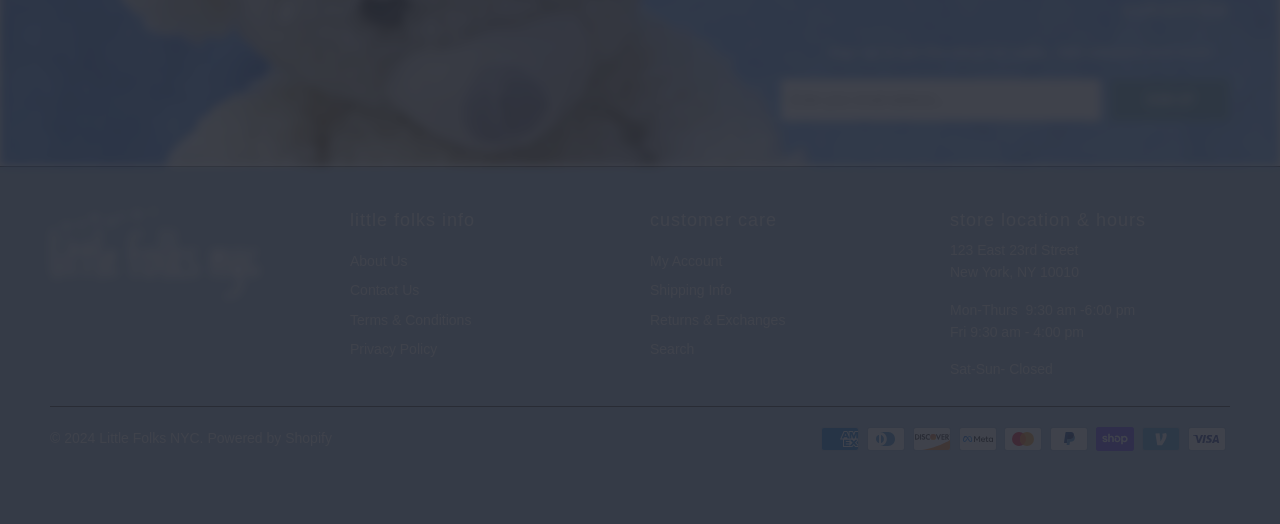What is the copyright year of the webpage?
Please answer the question with a detailed response using the information from the screenshot.

The webpage displays a copyright symbol followed by the year 2024, indicating that the webpage's content is copyrighted as of 2024.